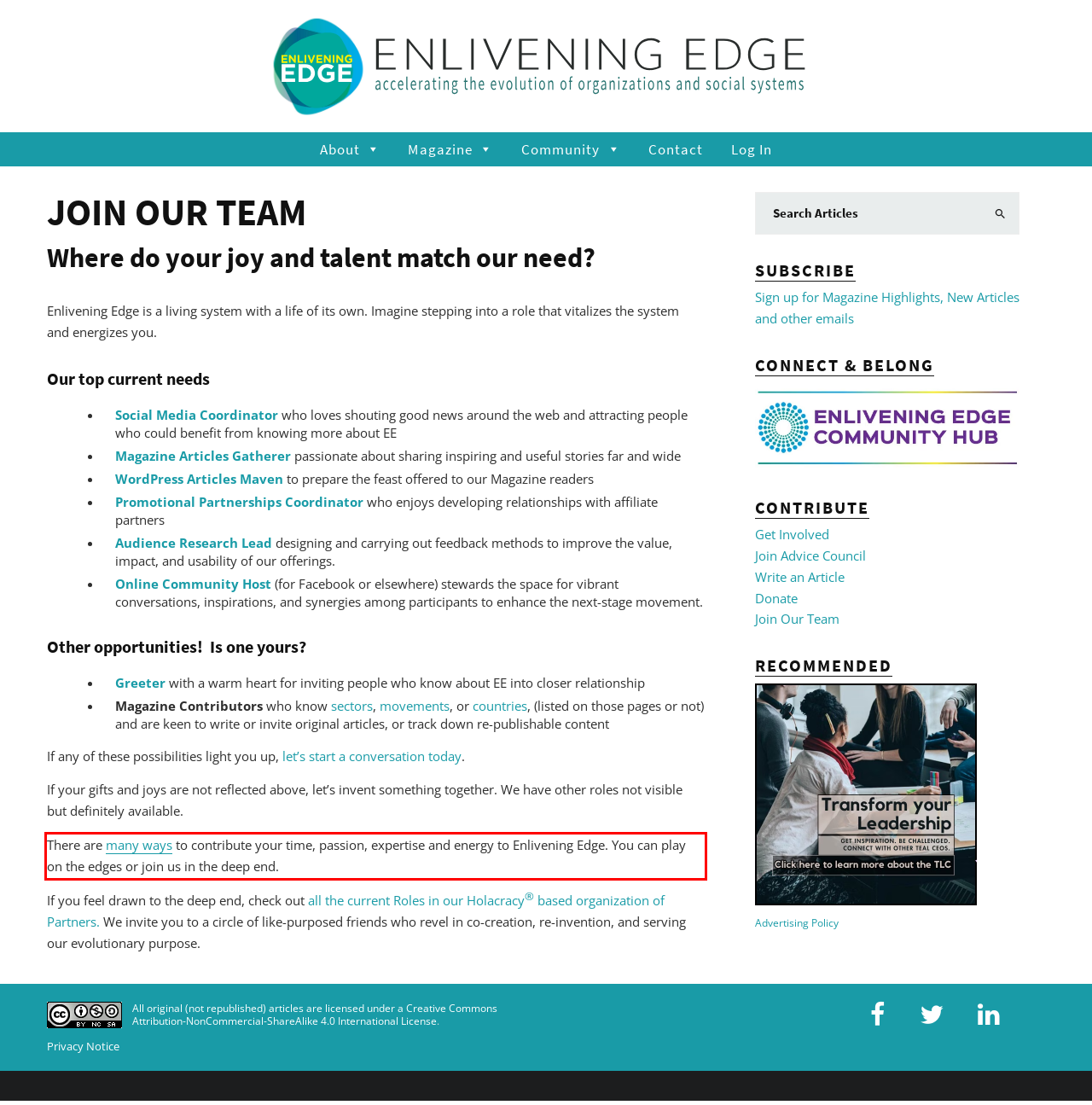You have a screenshot with a red rectangle around a UI element. Recognize and extract the text within this red bounding box using OCR.

There are many ways to contribute your time, passion, expertise and energy to Enlivening Edge. You can play on the edges or join us in the deep end.